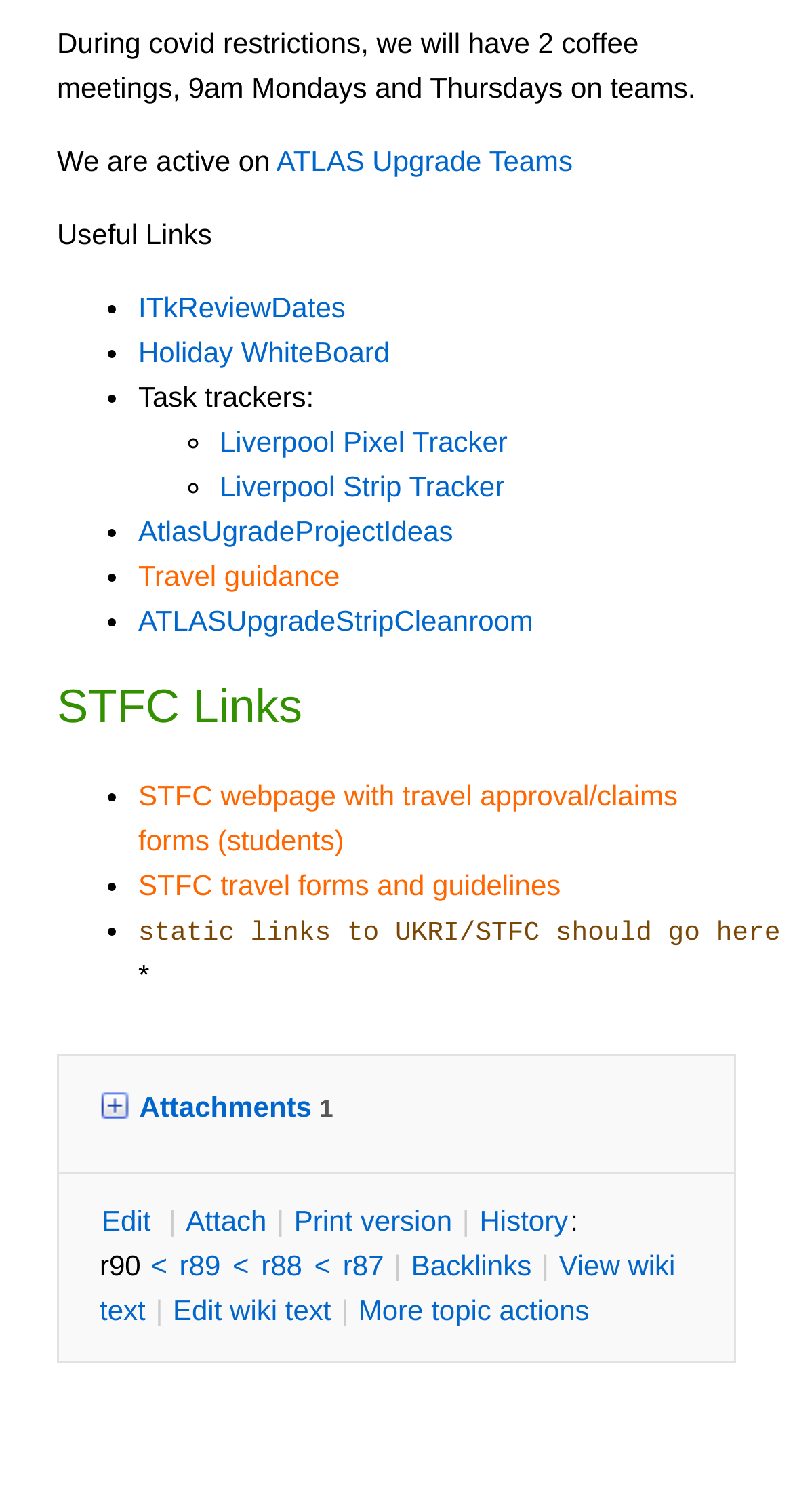Identify the bounding box coordinates of the region that should be clicked to execute the following instruction: "Edit the page".

[0.126, 0.796, 0.203, 0.821]